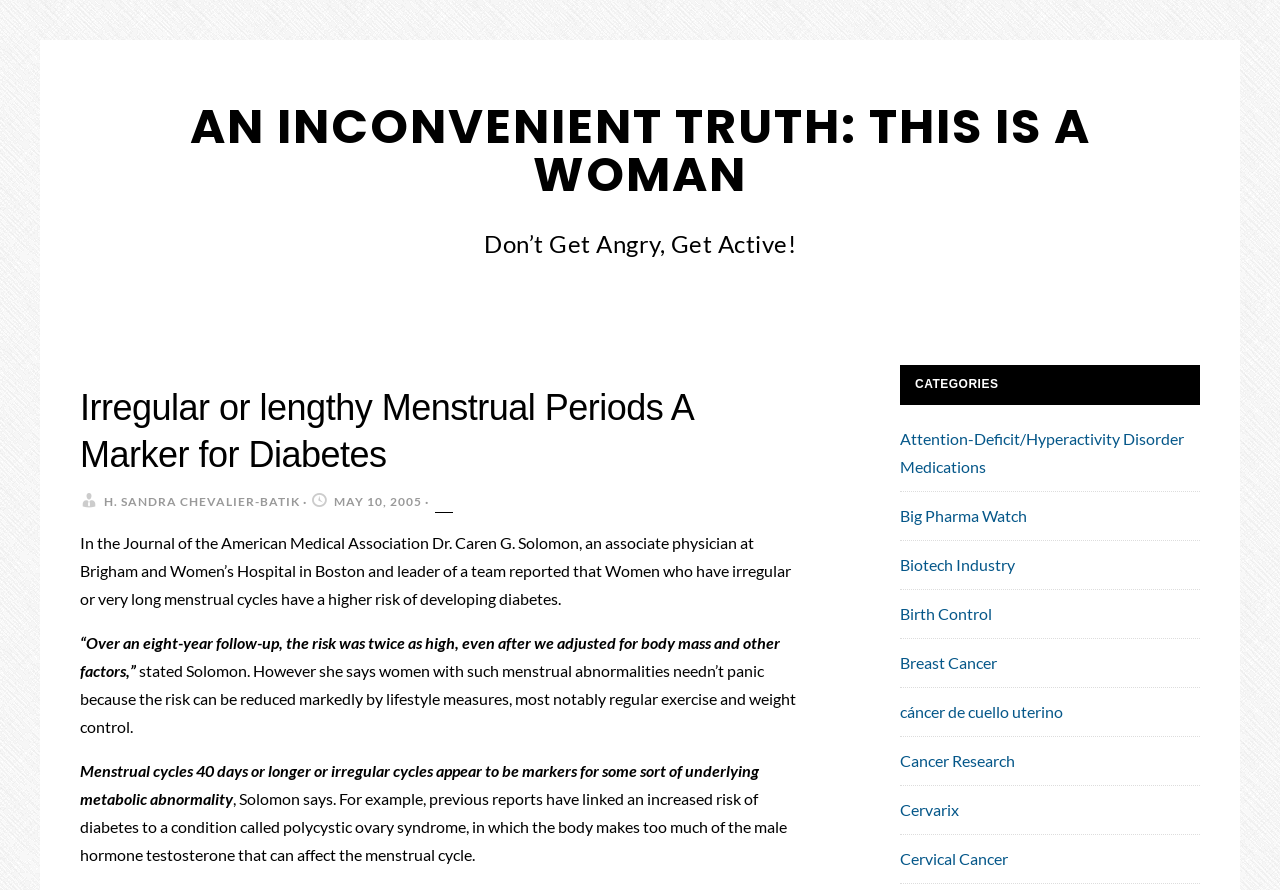Please specify the bounding box coordinates of the clickable region necessary for completing the following instruction: "Visit the author's page 'H. SANDRA CHEVALIER-BATIK'". The coordinates must consist of four float numbers between 0 and 1, i.e., [left, top, right, bottom].

[0.081, 0.555, 0.234, 0.571]